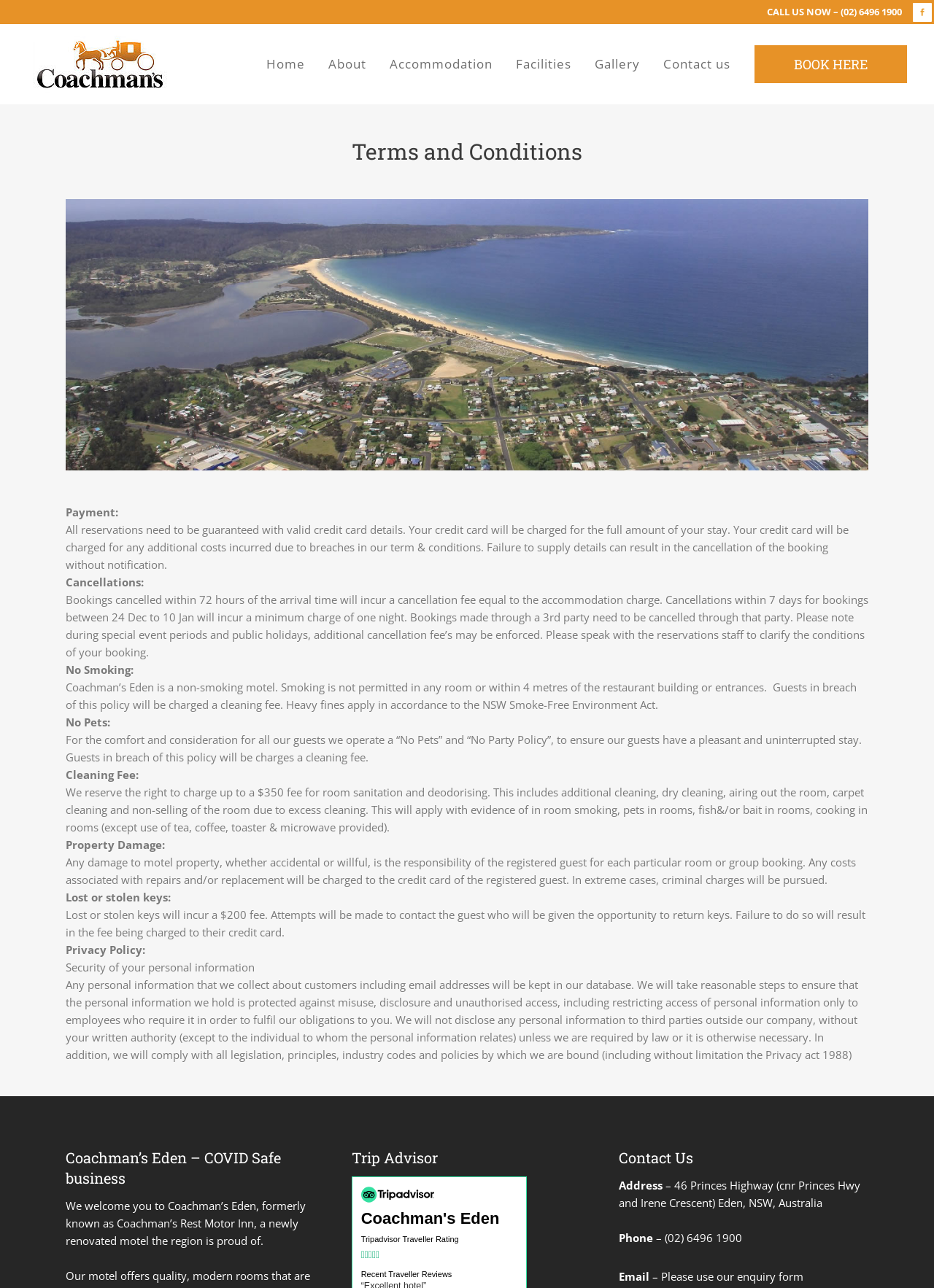What is the phone number of Coachman's Eden?
Examine the image and give a concise answer in one word or a short phrase.

(02) 6496 1900